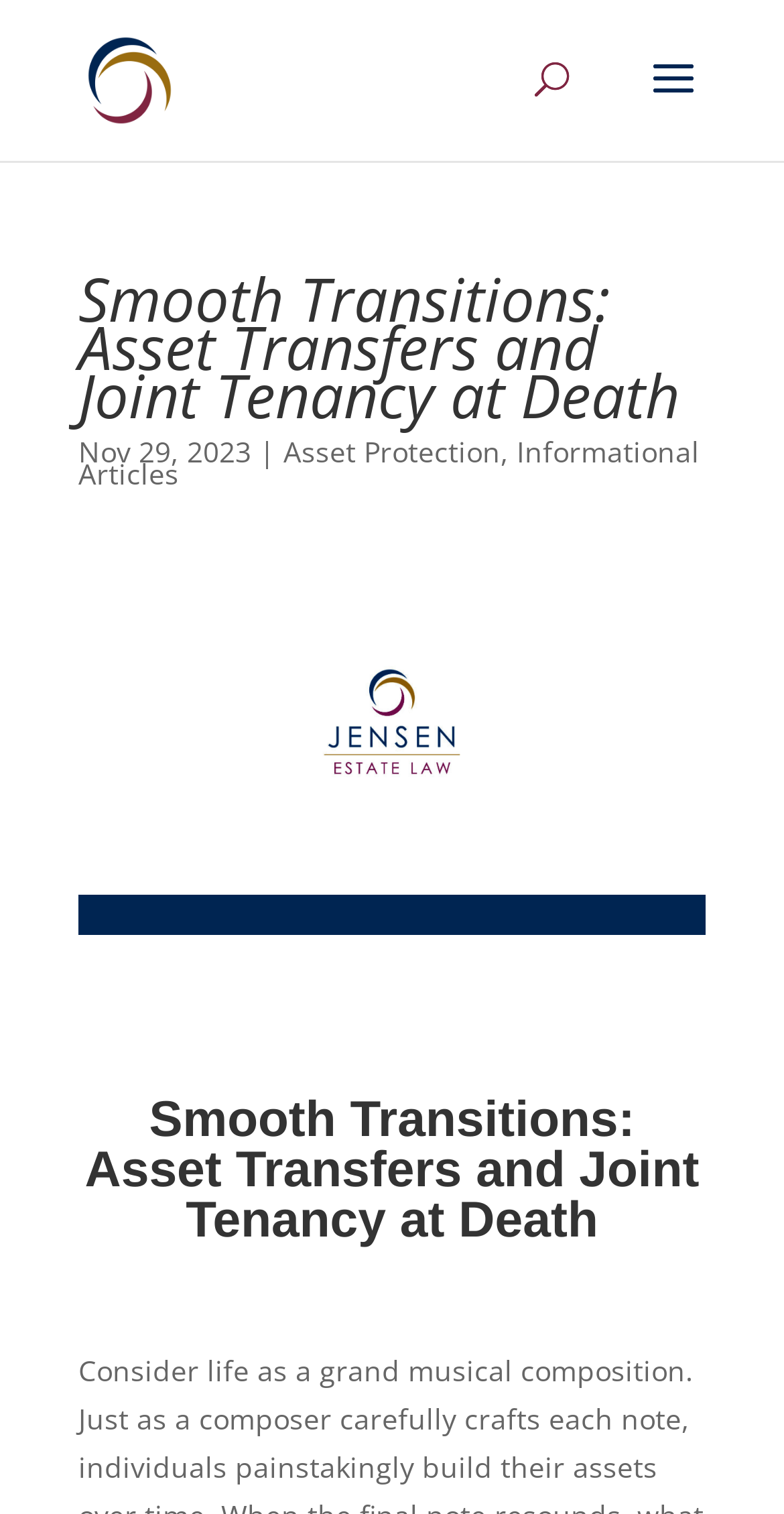Use a single word or phrase to answer the question: 
What is the date of the article?

Nov 29, 2023